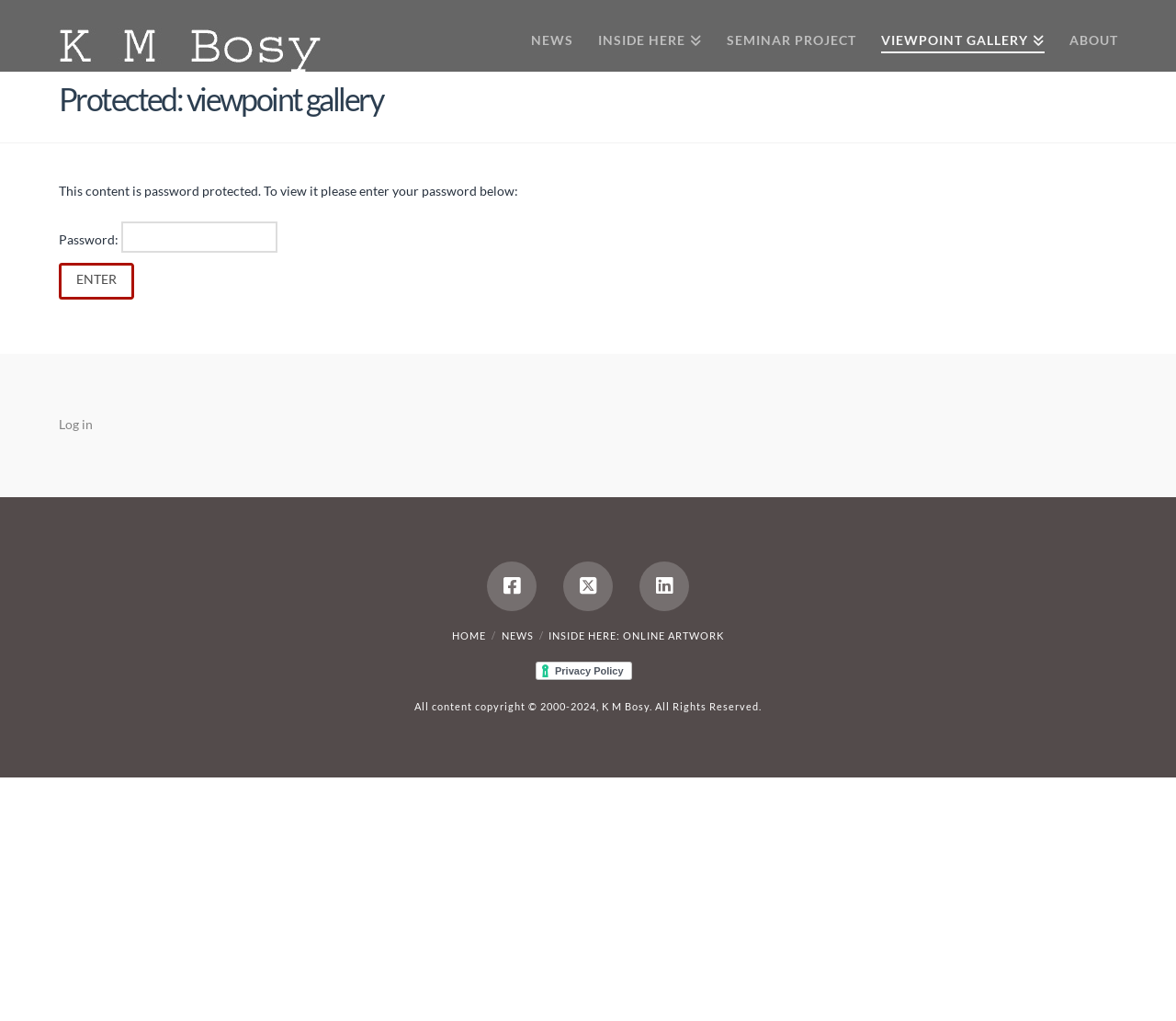Describe all visible elements and their arrangement on the webpage.

The webpage appears to be an artist's portfolio website, specifically for K M Bosy. At the top left, there is a link with the artist's name, accompanied by a small image. Below this, there is a navigation menu with links to different sections of the website, including "NEWS", "INSIDE HERE", "SEMINAR PROJECT", "VIEWPOINT GALLERY", and "ABOUT".

The main content area is divided into two sections. The top section has a heading that reads "Protected: viewpoint gallery", indicating that the content is password-protected. Below this, there is a message stating that the content is password-protected and prompting the user to enter their password. There is a password input field and an "Enter" button.

At the bottom of the page, there are two sections with links to social media platforms, including Facebook, Twitter, and LinkedIn. There is also a link to the "HOME" page, as well as links to "NEWS" and "INSIDE HERE: ONLINE ARTWORK". Additionally, there is an iframe with a "Privacy Policy" and a copyright notice at the very bottom of the page.